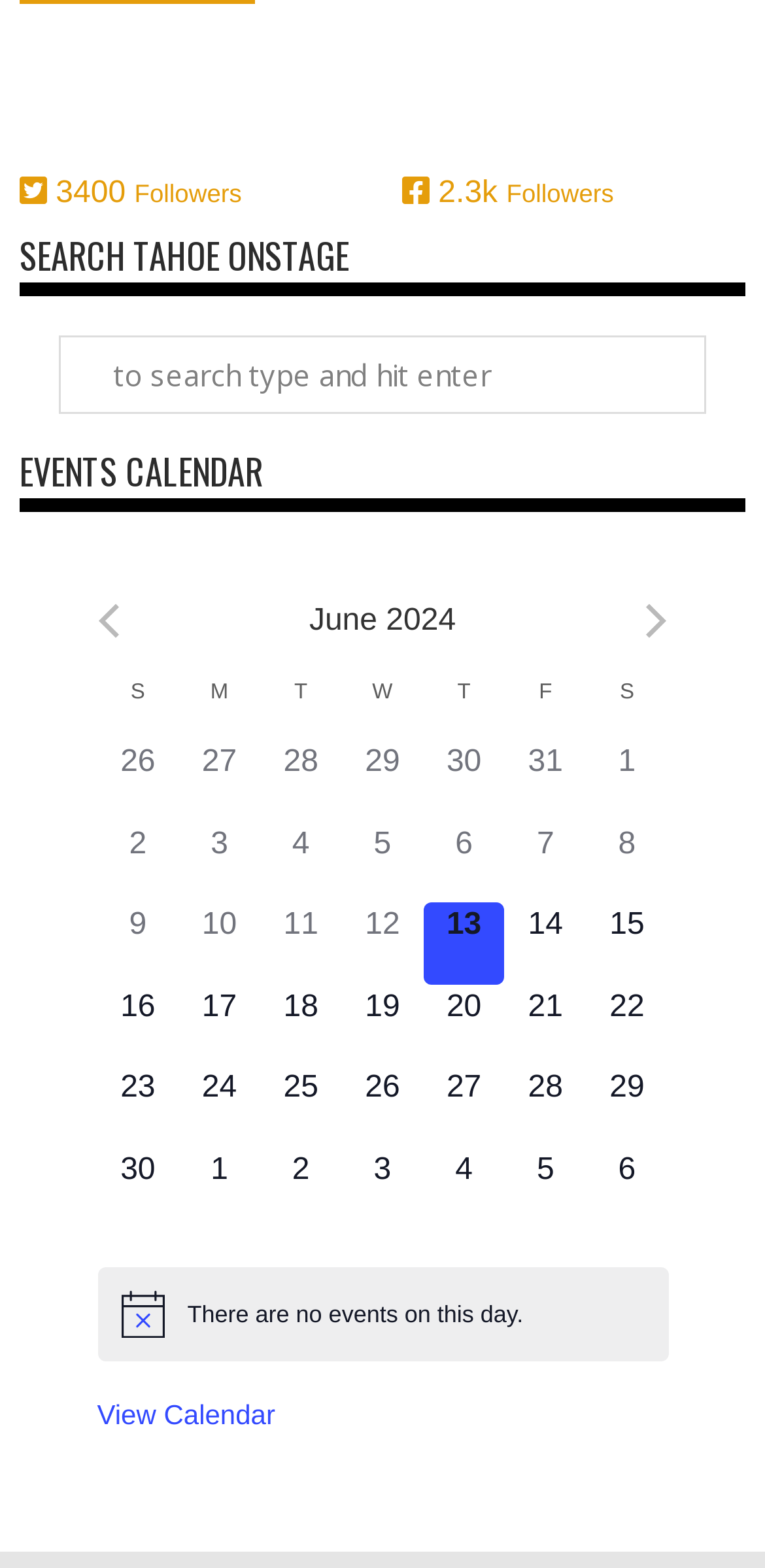Locate the bounding box coordinates of the area you need to click to fulfill this instruction: 'View previous month'. The coordinates must be in the form of four float numbers ranging from 0 to 1: [left, top, right, bottom].

[0.127, 0.384, 0.155, 0.408]